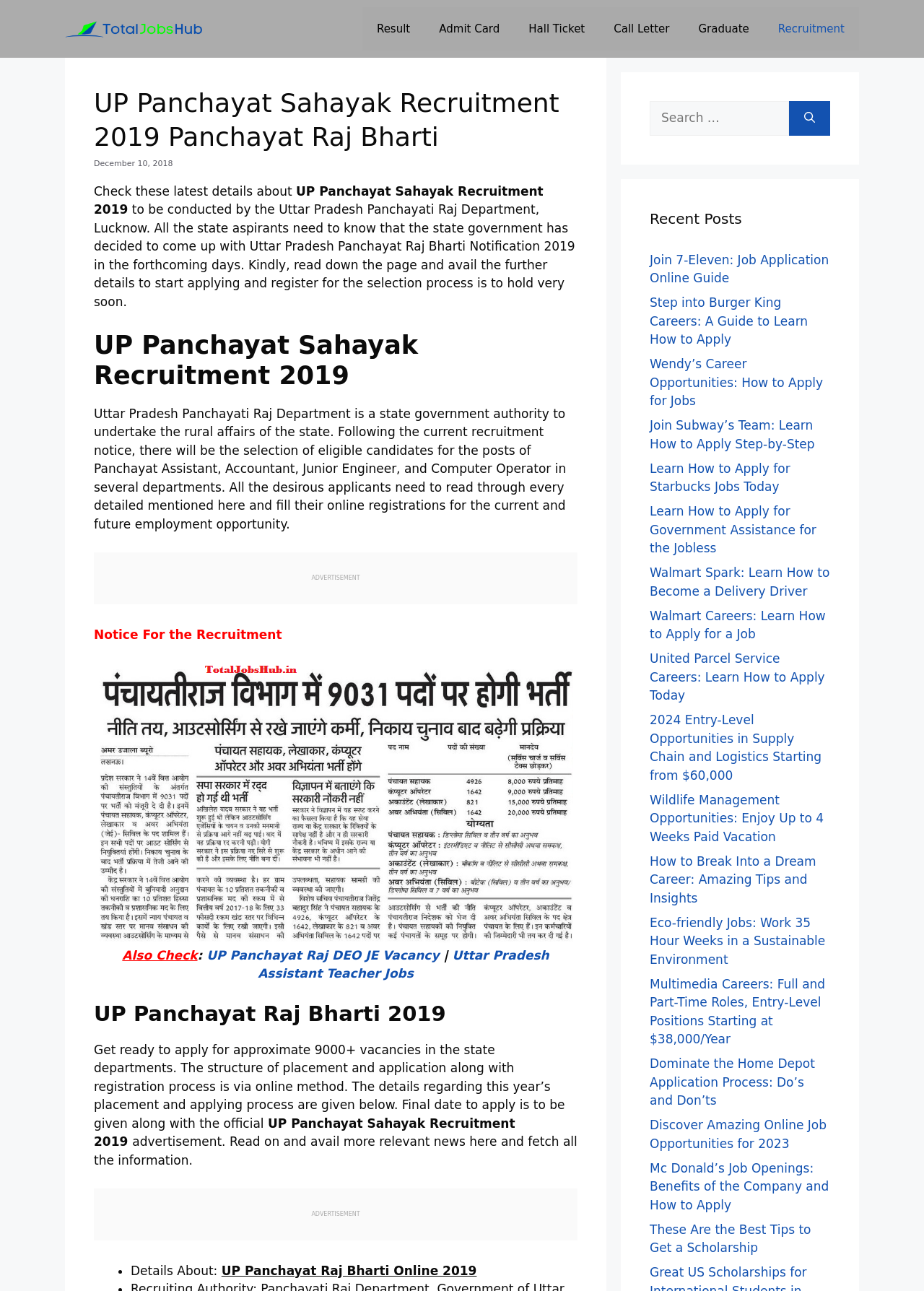What is the purpose of the webpage?
Based on the image, answer the question in a detailed manner.

The webpage appears to be a job portal or a website that provides information about the UP Panchayat Sahayak Recruitment 2019. The purpose of the webpage is to provide details about the recruitment notice, selection process, and online registration for the various posts available in the state departments.